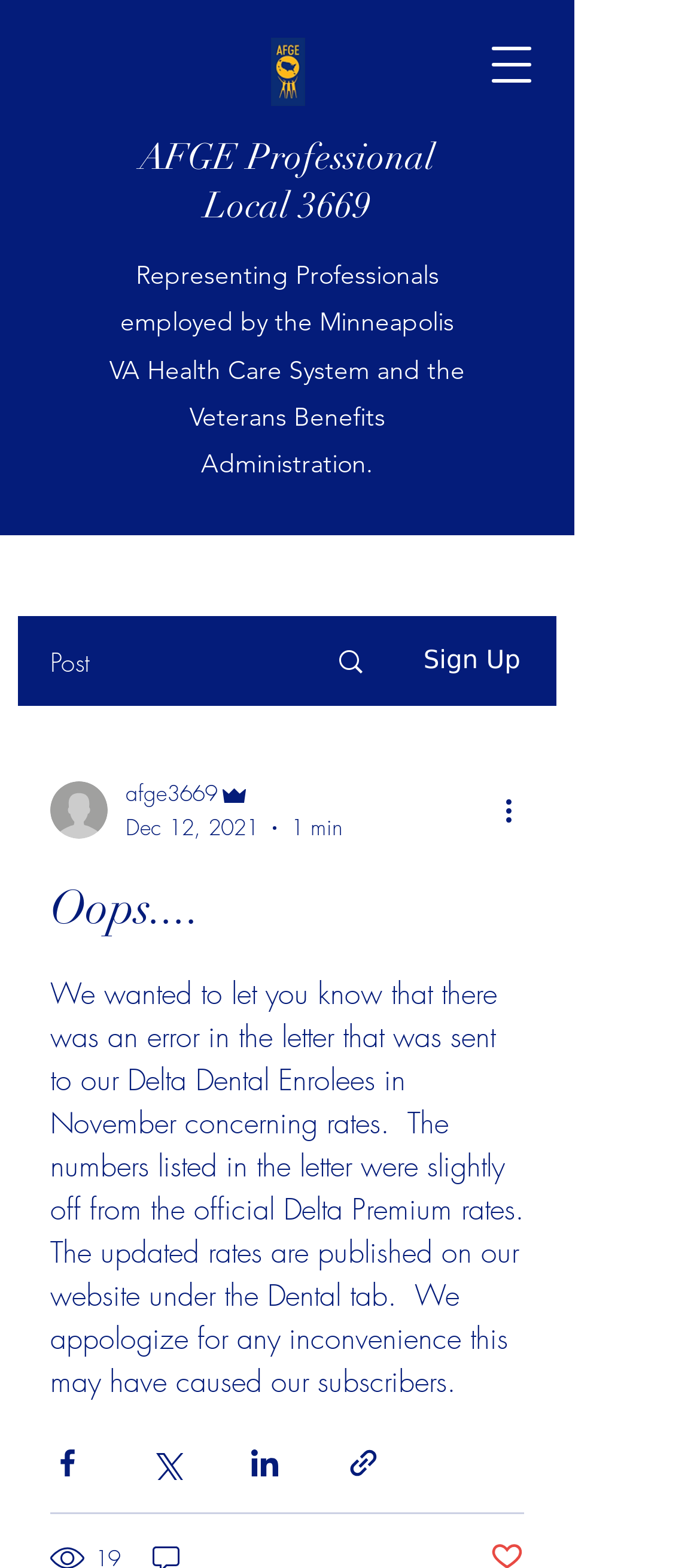Offer a meticulous caption that includes all visible features of the webpage.

This webpage appears to be a blog post or article page. At the top, there is a navigation menu button on the right side, and an image of a logo, "afge.png", on the left side. Below the logo, there is a link to "AFGE Professional Local 3669" and a brief description of the organization.

The main content of the page is an article with a heading "Oops...." which takes up most of the page. The article informs readers about an error in a letter sent to Delta Dental Enrolees in November concerning rates. The text explains that the numbers listed in the letter were incorrect and provides a correction, directing readers to the website's Dental tab for updated rates.

To the left of the article, there is a section with a writer's picture, the writer's name "afge3669", and the administrator's name "Admin". Below this section, there is a timestamp "Dec 12, 2021" and a reading time "1 min".

At the bottom of the page, there are social media sharing buttons for Facebook, Twitter, LinkedIn, and a link-sharing option. These buttons are aligned horizontally and take up the full width of the page.